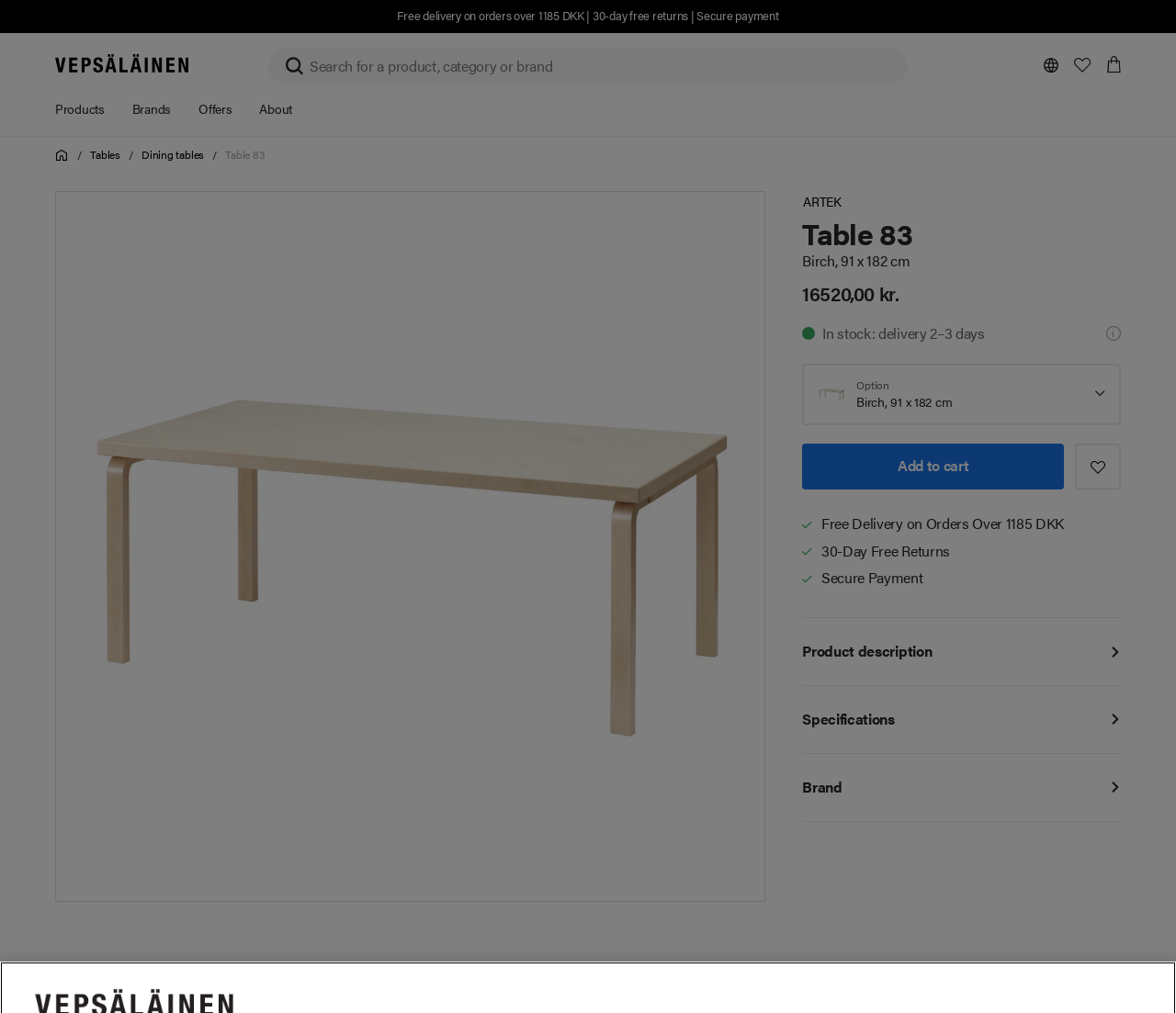Provide the bounding box for the UI element matching this description: "Beds & Mattresses".

[0.047, 0.254, 0.154, 0.275]